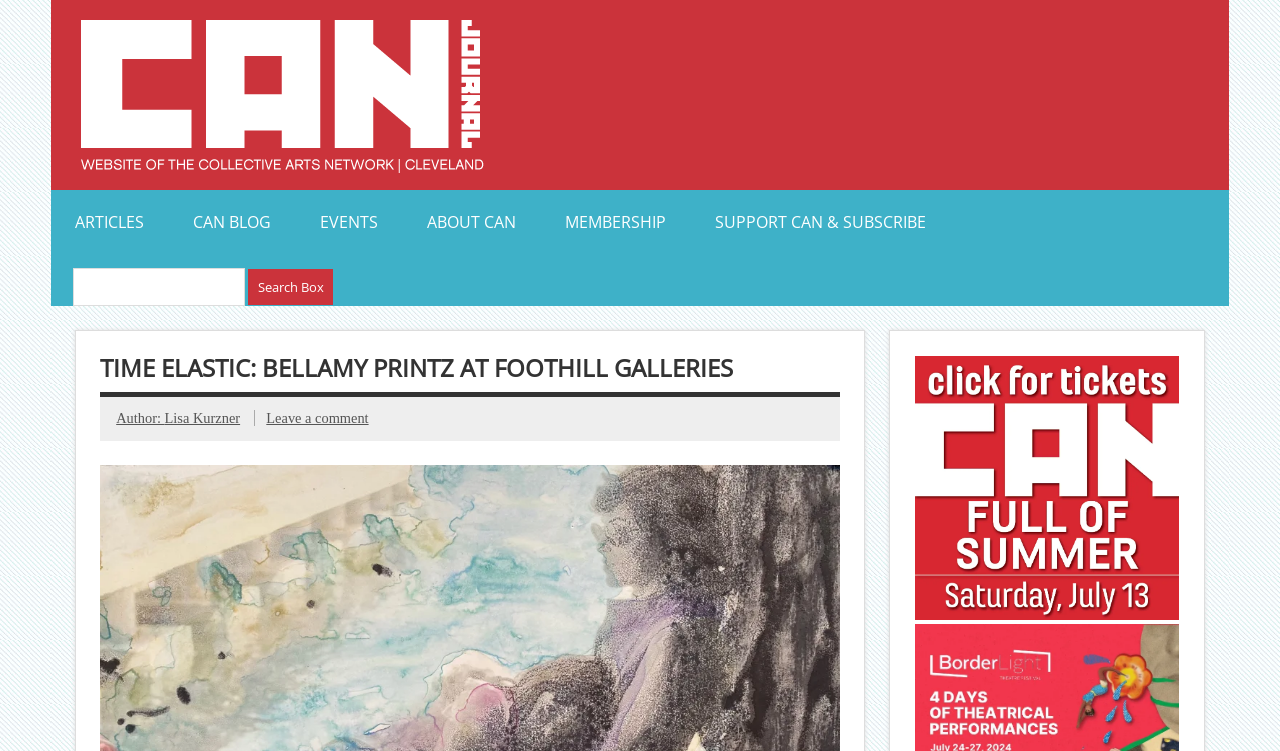Select the bounding box coordinates of the element I need to click to carry out the following instruction: "View events".

[0.231, 0.253, 0.314, 0.338]